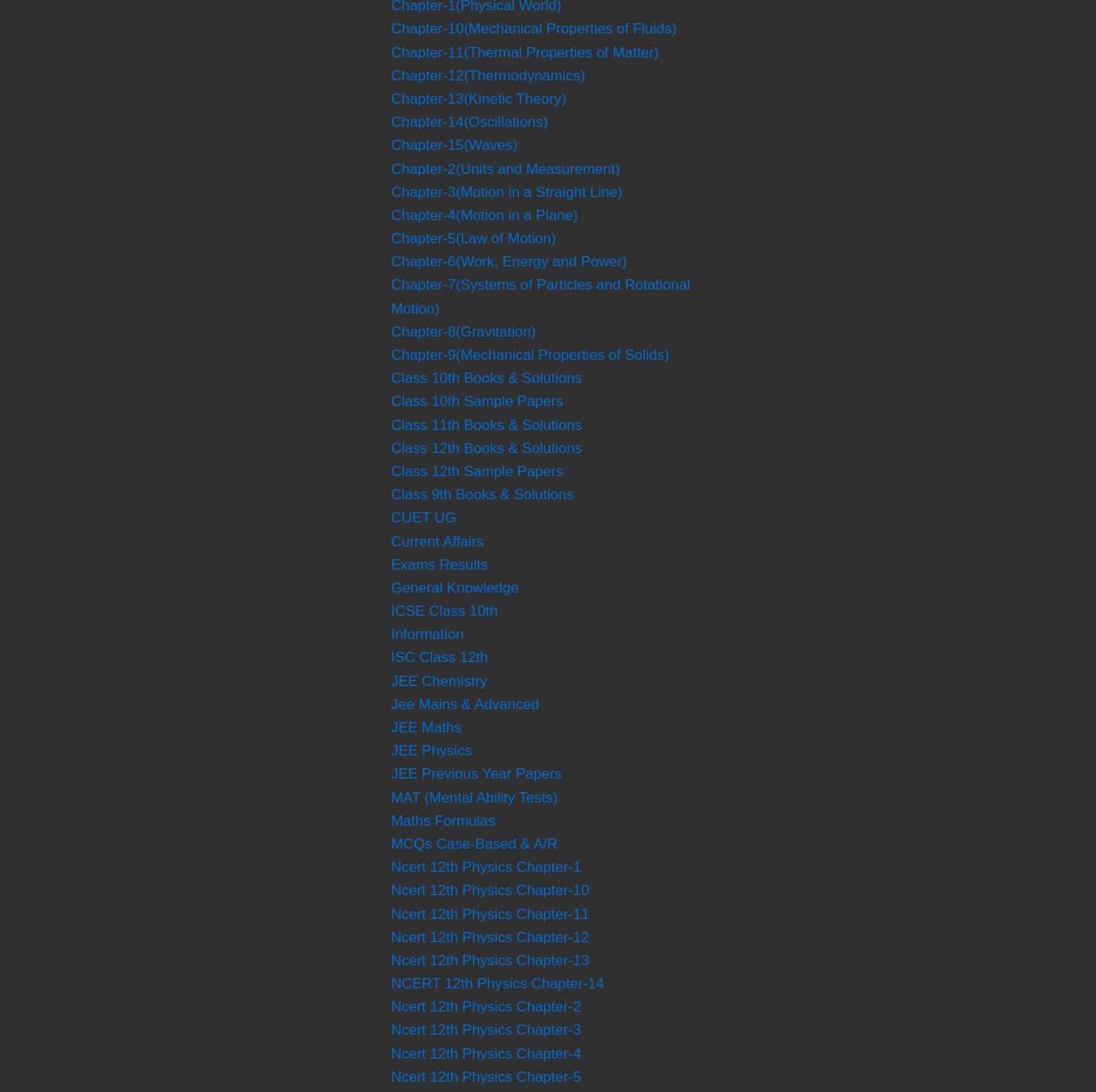Find the bounding box of the UI element described as follows: "Maths Formulas".

[0.357, 0.744, 0.452, 0.759]